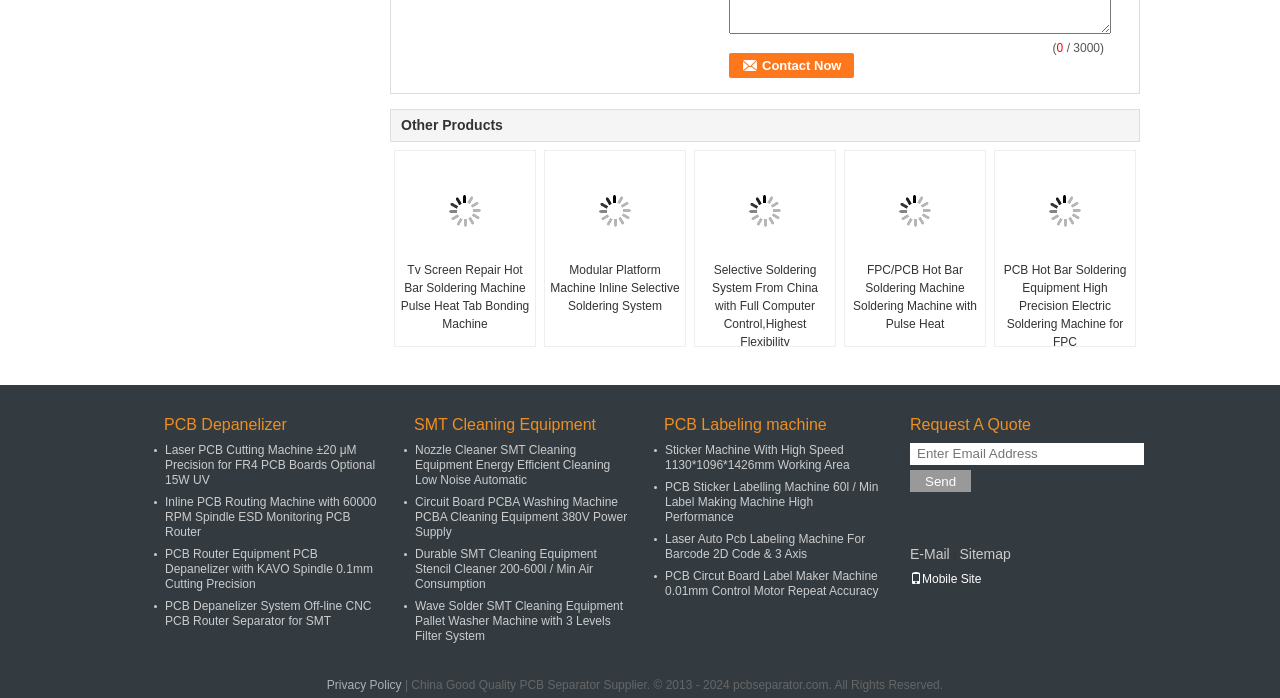Please locate the bounding box coordinates of the element that needs to be clicked to achieve the following instruction: "Click the 'Contact Now' button". The coordinates should be four float numbers between 0 and 1, i.e., [left, top, right, bottom].

[0.57, 0.076, 0.668, 0.112]